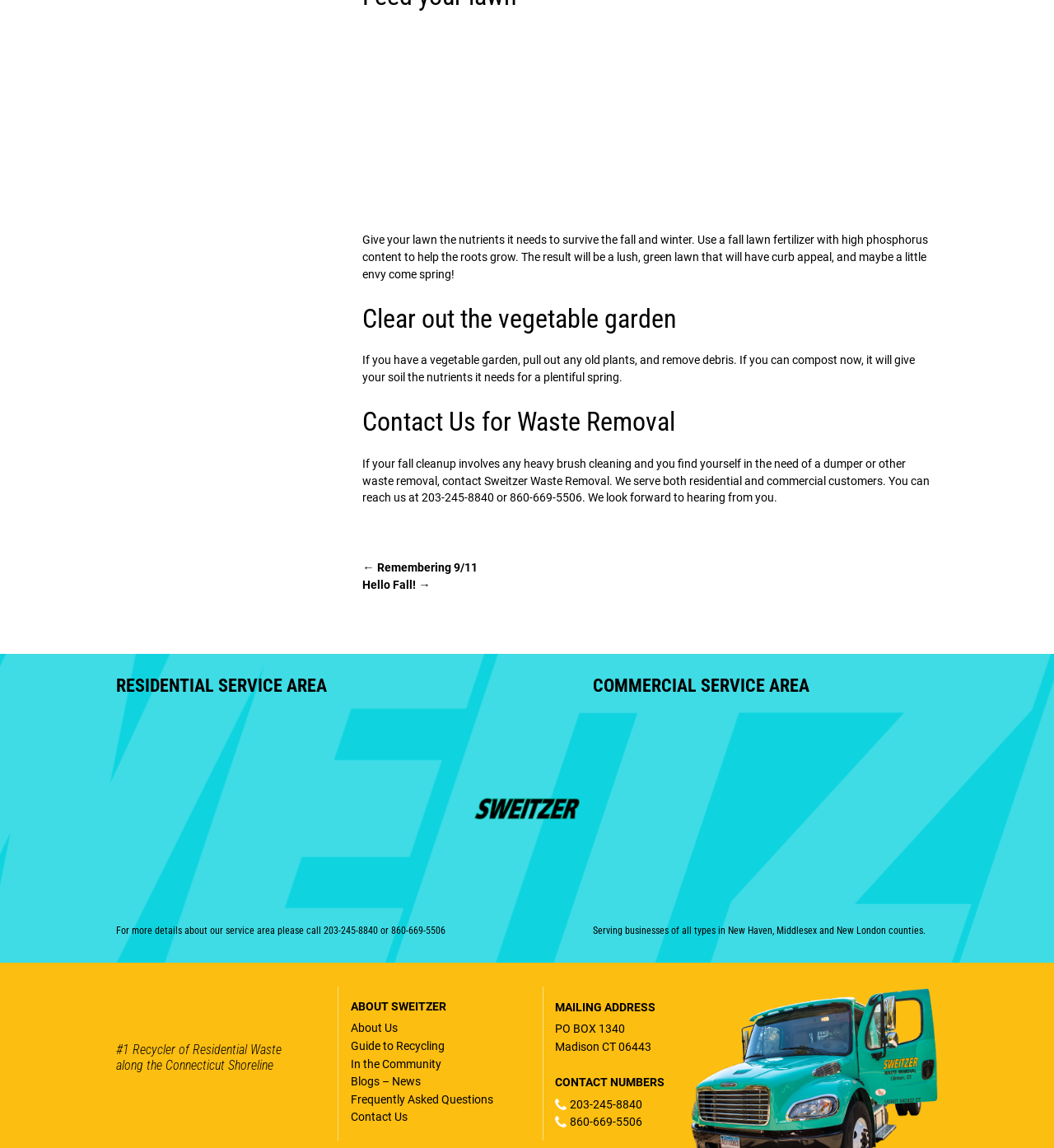Find the bounding box coordinates for the element described here: "← Remembering 9/11".

[0.344, 0.489, 0.453, 0.501]